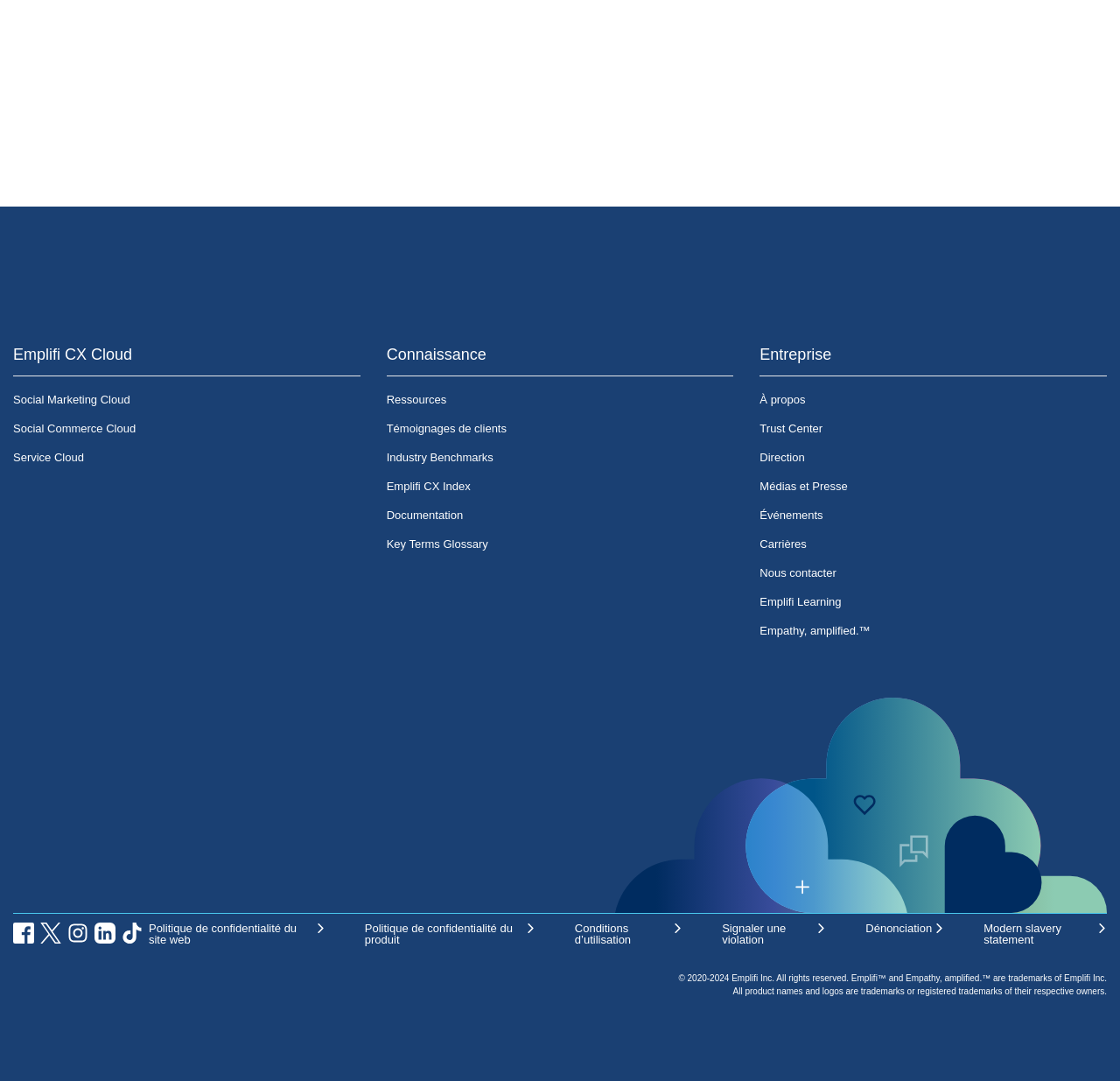How many social media links are there?
Using the screenshot, give a one-word or short phrase answer.

5